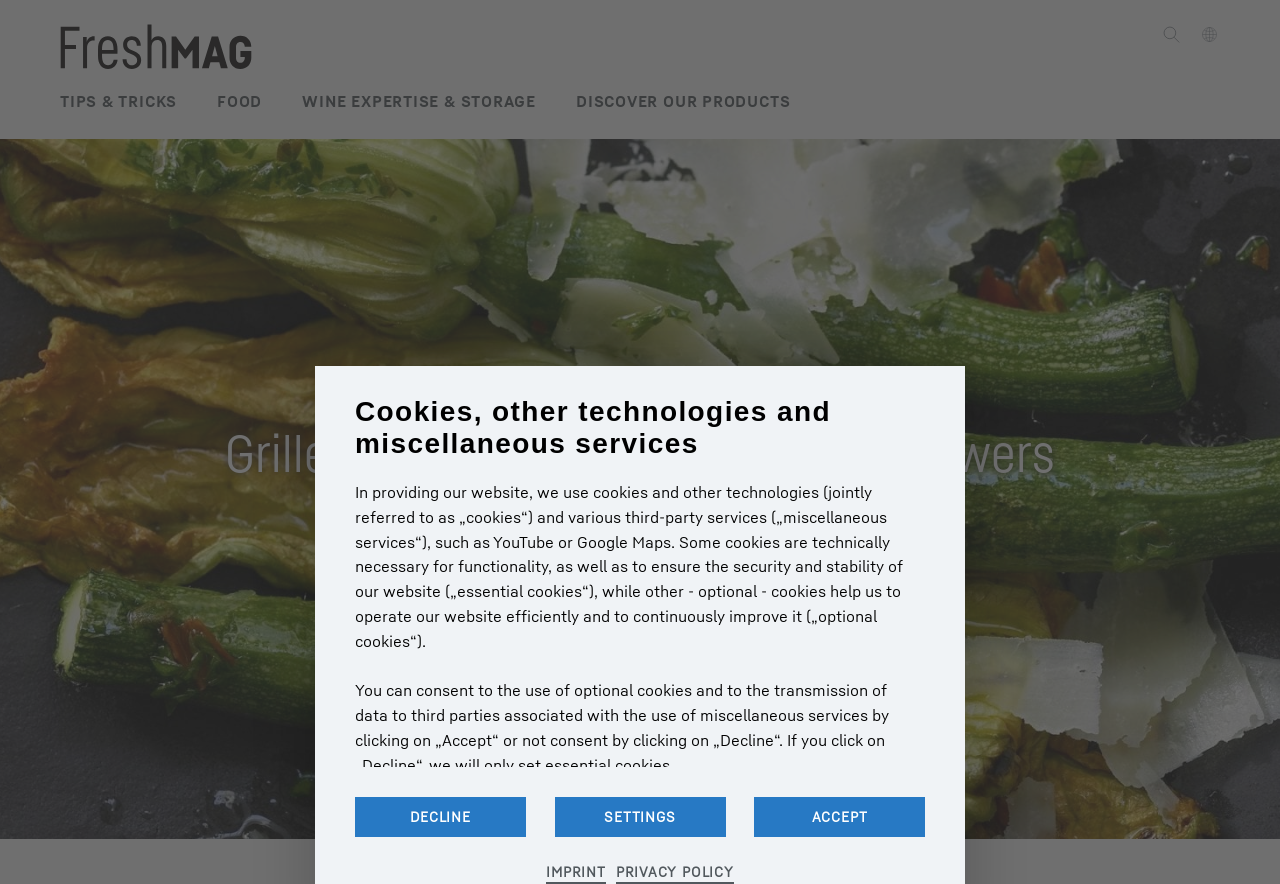Give a one-word or short-phrase answer to the following question: 
What are the three options for cookie consent?

Decline, Settings, Accept